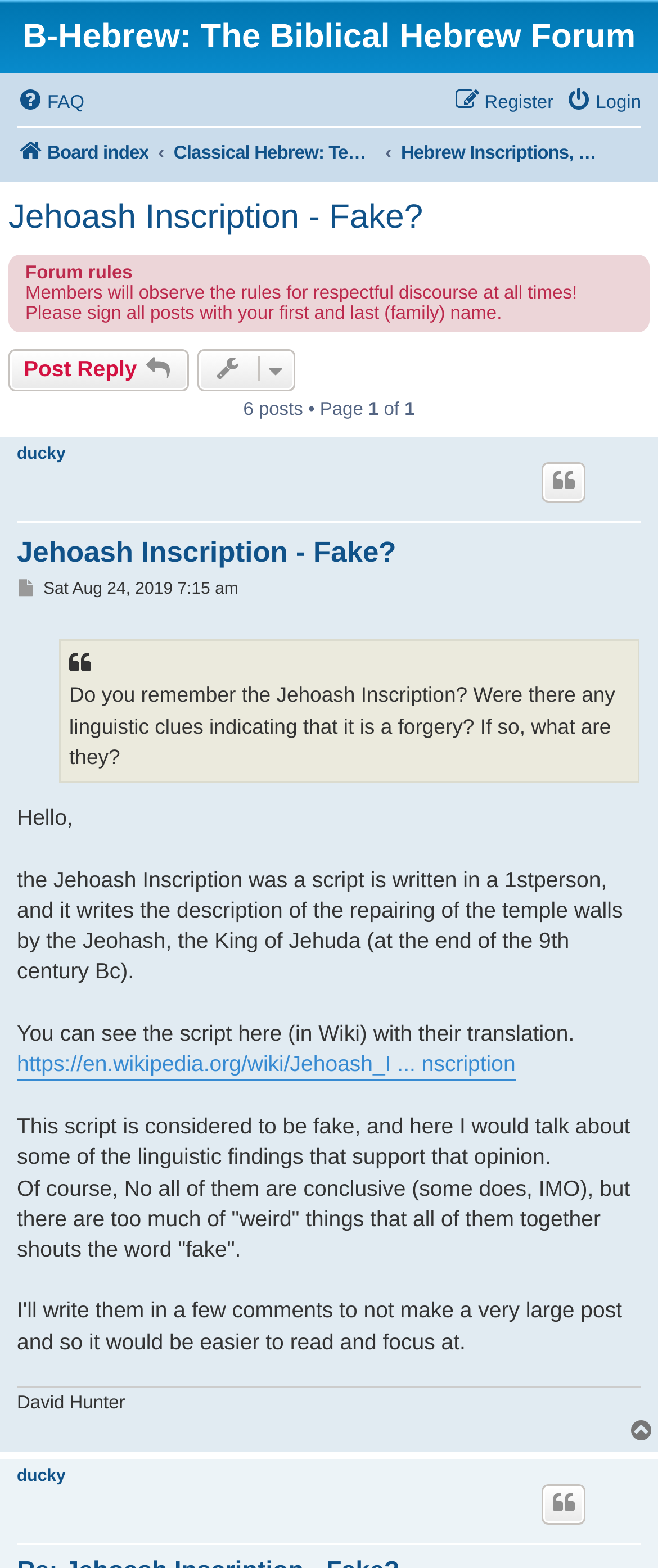Respond to the question below with a single word or phrase:
Who is the author of the first post?

ducky